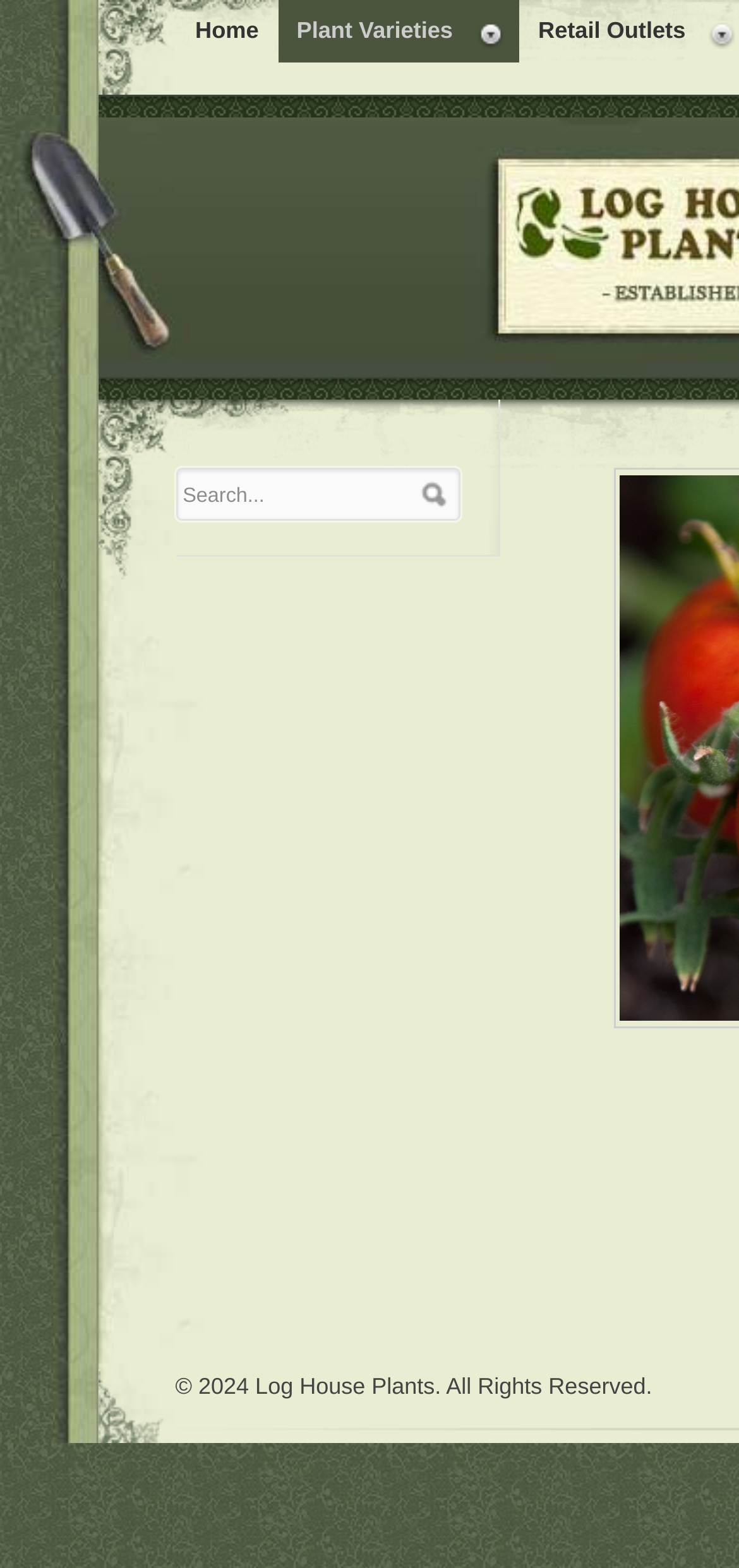What is the purpose of the textbox? Look at the image and give a one-word or short phrase answer.

Search